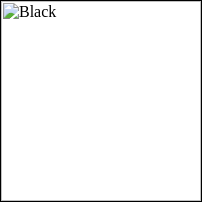What is the baldric designed to carry?
Using the information from the image, provide a comprehensive answer to the question.

The caption highlights that the baldric has multiple holsters for both blunderbuss and western style pistols, indicating that the baldric is designed to carry firearms, specifically pistols and blunderbuss.